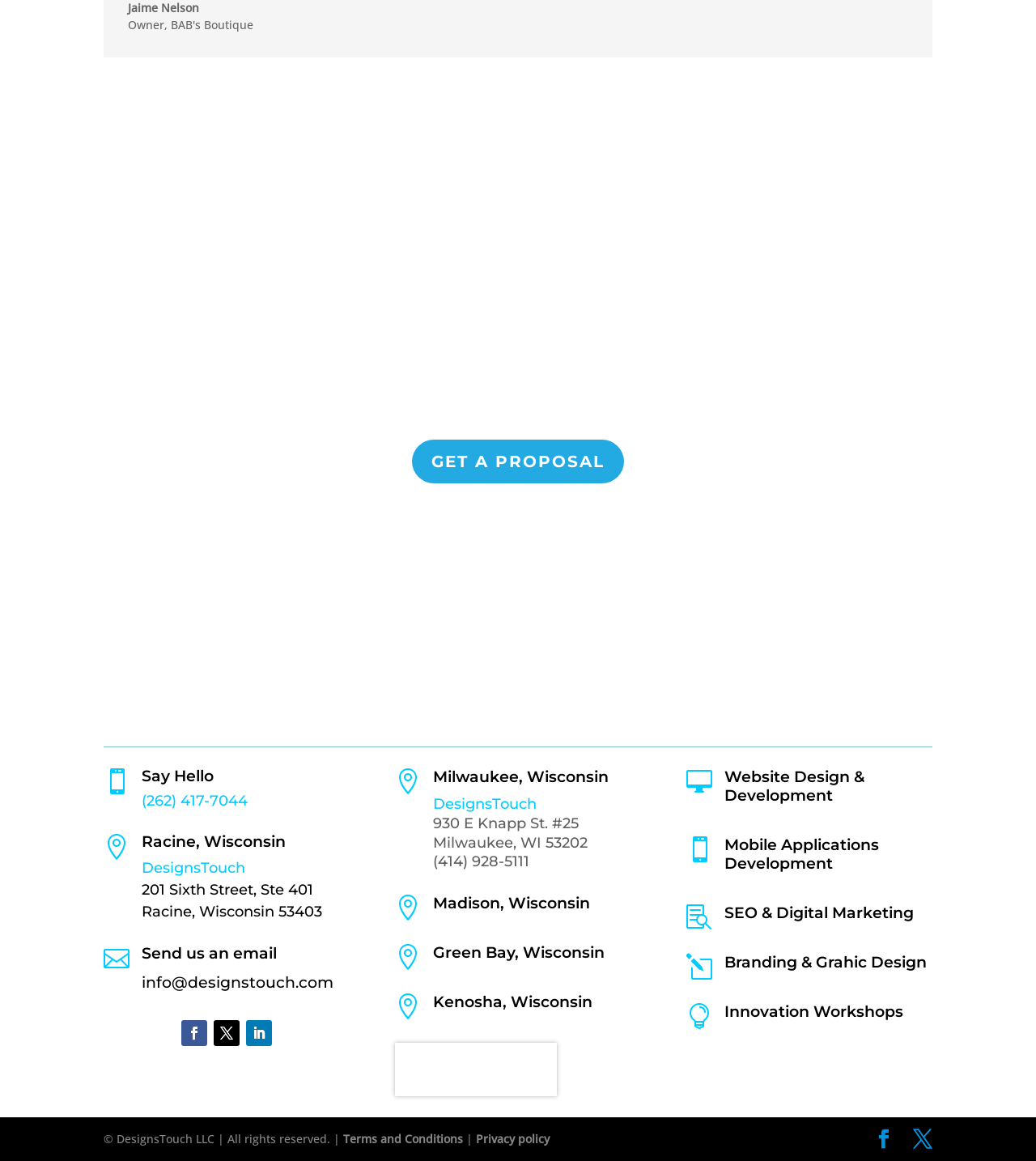Can you determine the bounding box coordinates of the area that needs to be clicked to fulfill the following instruction: "Call us at 262.417.7044"?

[0.616, 0.322, 0.711, 0.338]